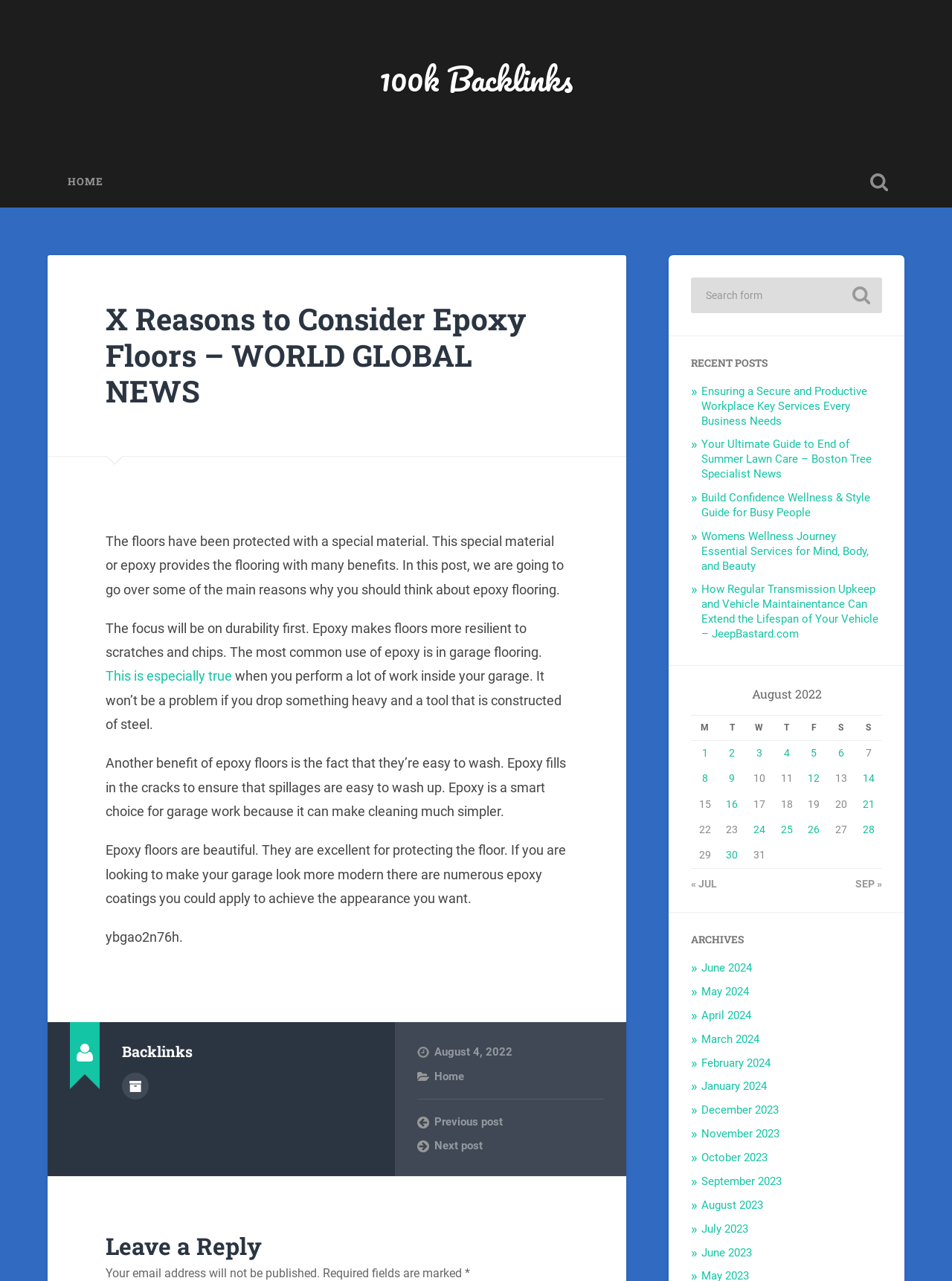Determine the bounding box coordinates for the area you should click to complete the following instruction: "Go to the author's archive".

[0.128, 0.837, 0.156, 0.858]